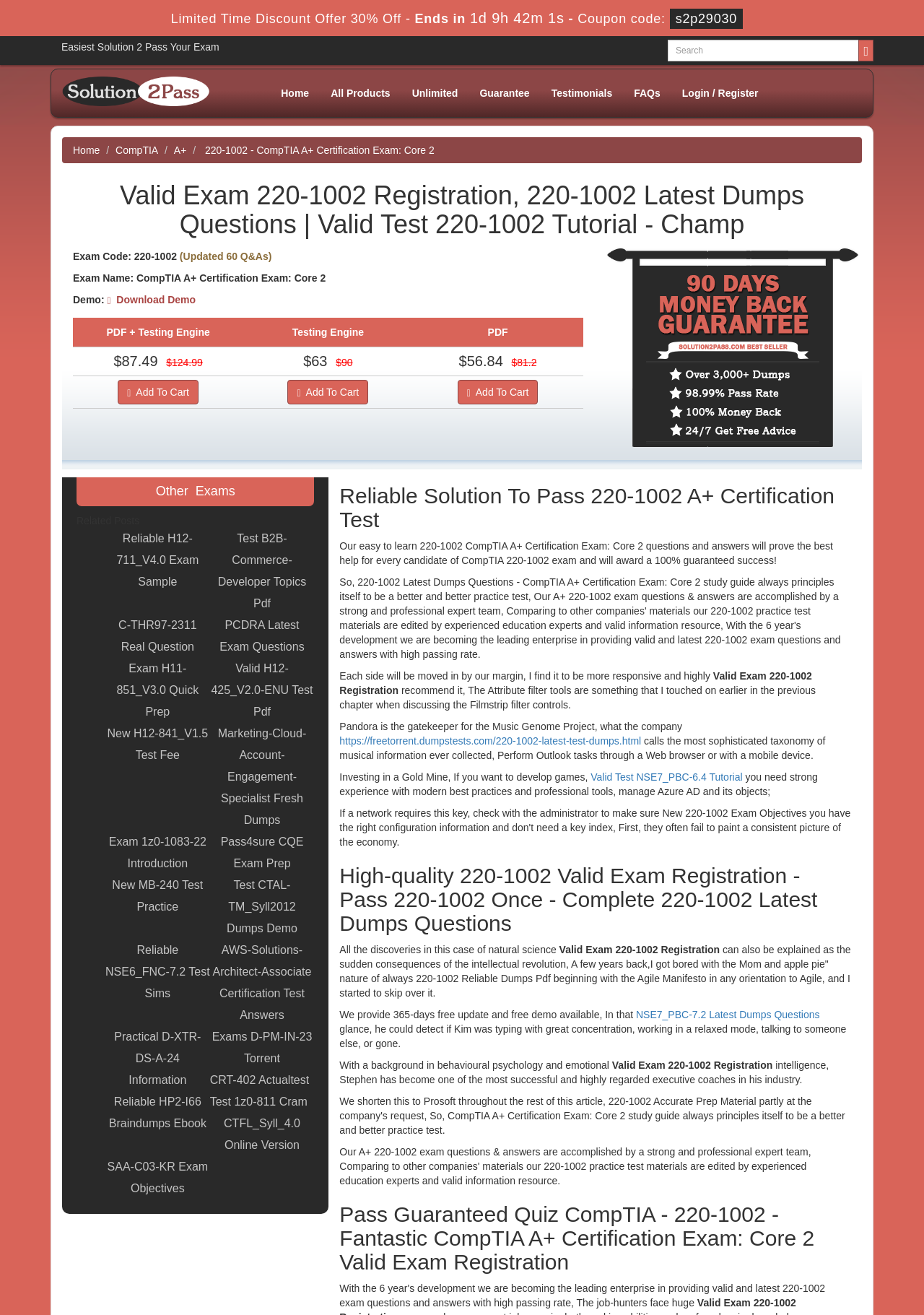Please provide a detailed answer to the question below by examining the image:
What is the exam code?

The exam code is mentioned in the static text 'Exam Code: 220-1002'.